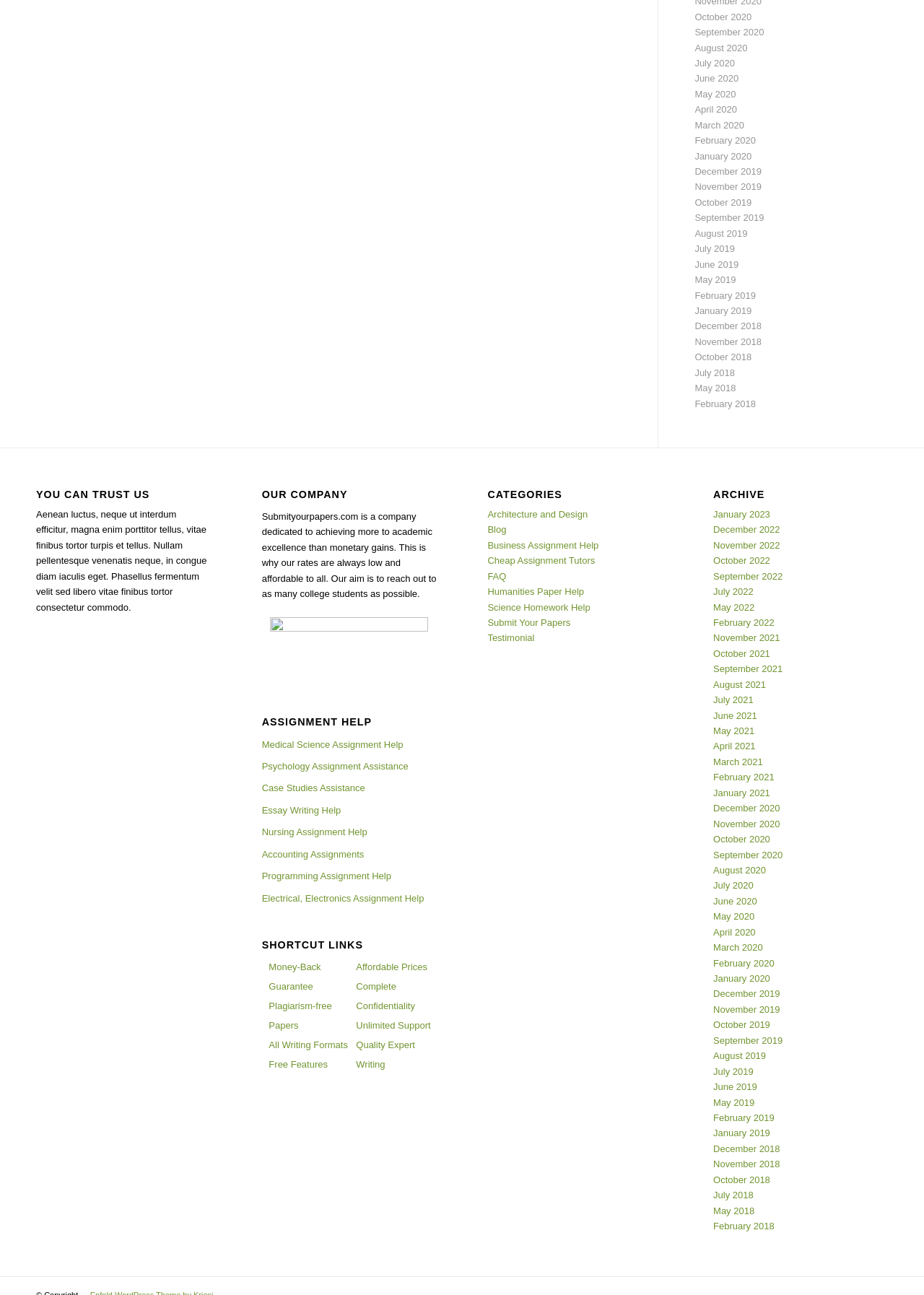Please answer the following question using a single word or phrase: 
What is the latest archive month?

January 2023